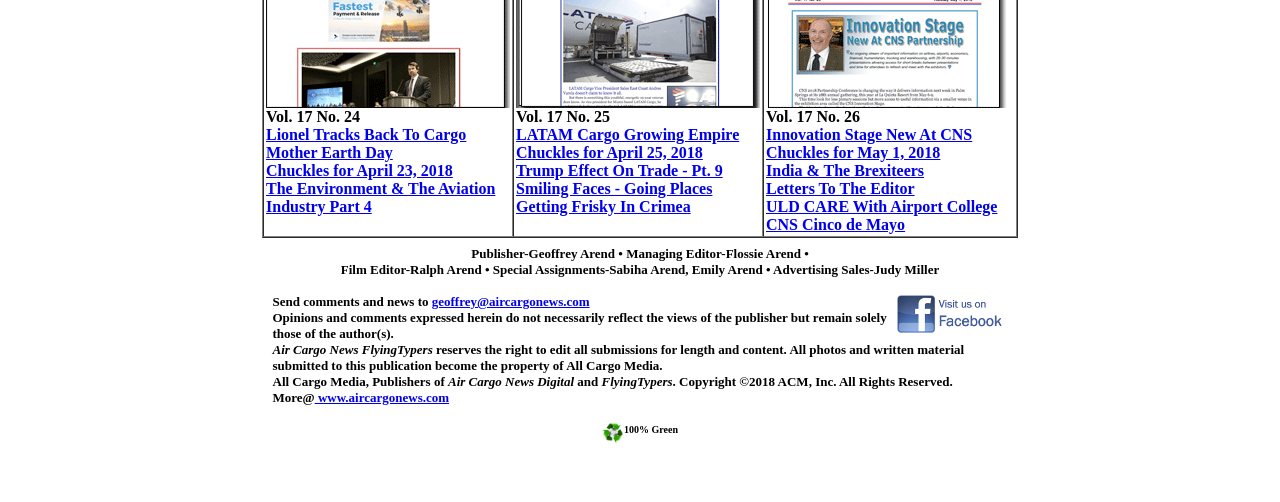Provide a short answer using a single word or phrase for the following question: 
What is the name of the publication?

Air Cargo News